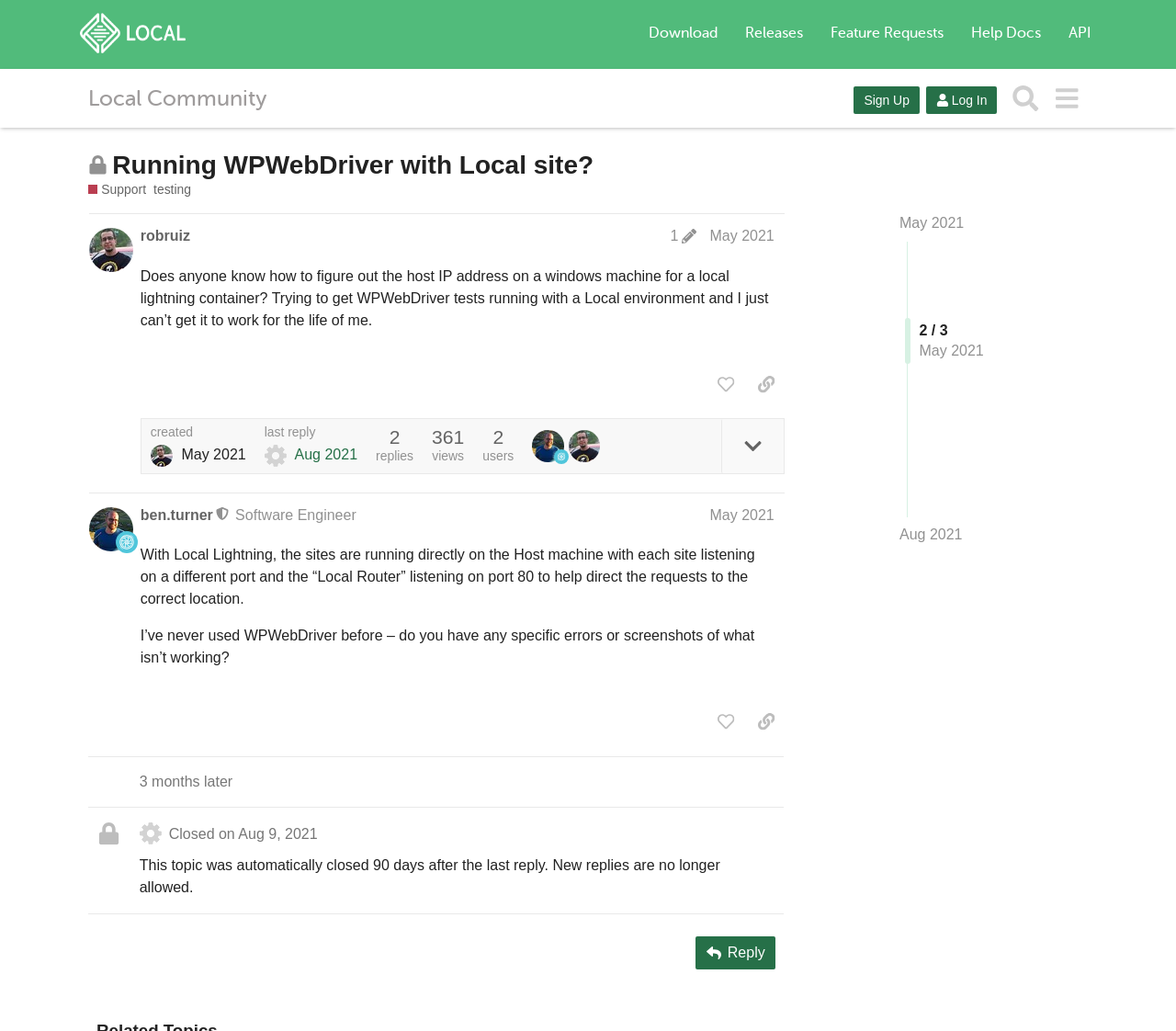Given the description of a UI element: "Running WPWebDriver with Local site?", identify the bounding box coordinates of the matching element in the webpage screenshot.

[0.096, 0.147, 0.505, 0.174]